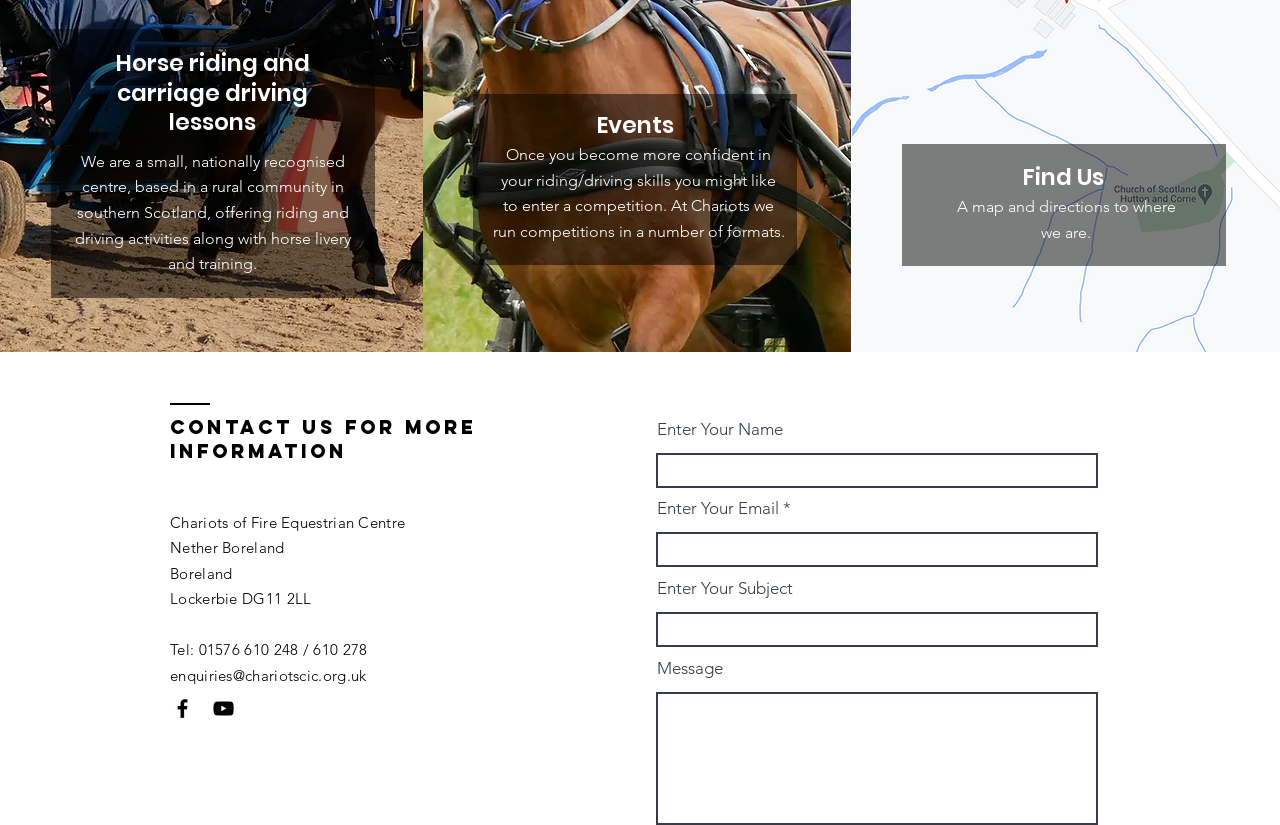Pinpoint the bounding box coordinates of the clickable element to carry out the following instruction: "Click Find Us."

[0.799, 0.193, 0.863, 0.233]